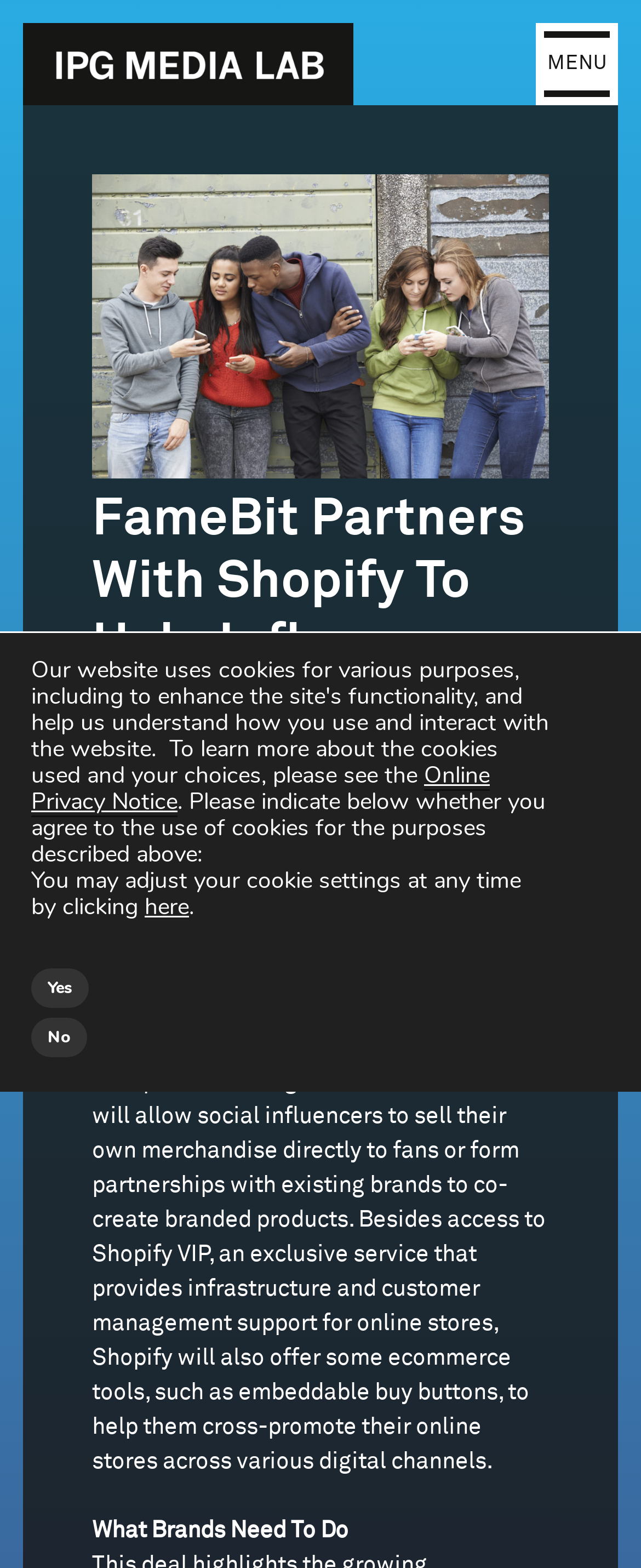What is Shopify VIP?
Using the visual information, answer the question in a single word or phrase.

Exclusive service for online stores